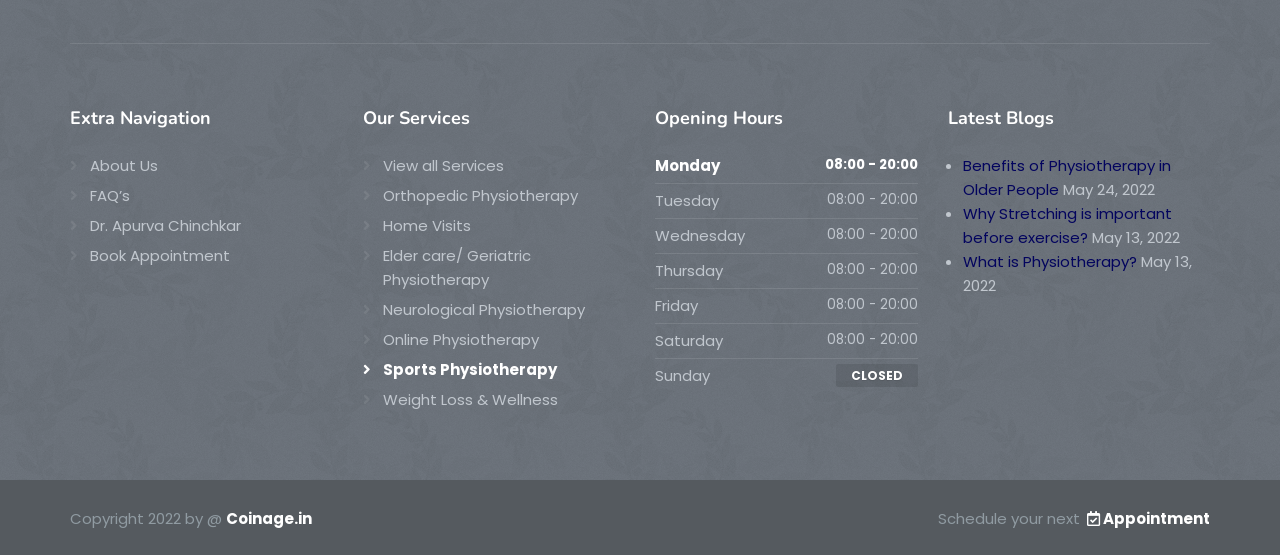Specify the bounding box coordinates of the element's region that should be clicked to achieve the following instruction: "Visit the 'CONTACT' page". The bounding box coordinates consist of four float numbers between 0 and 1, in the format [left, top, right, bottom].

None